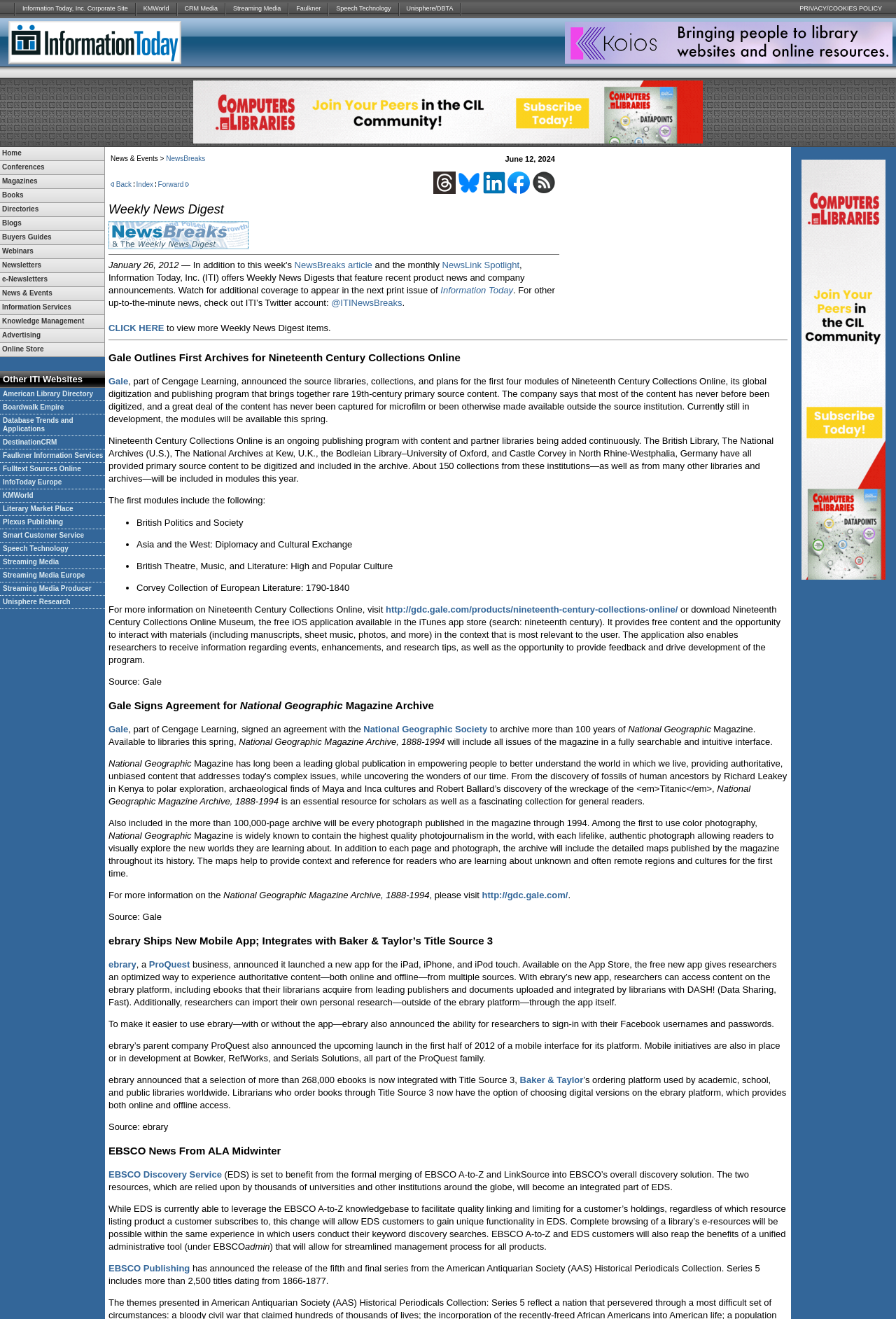How many links are there in the top navigation bar? Examine the screenshot and reply using just one word or a brief phrase.

9